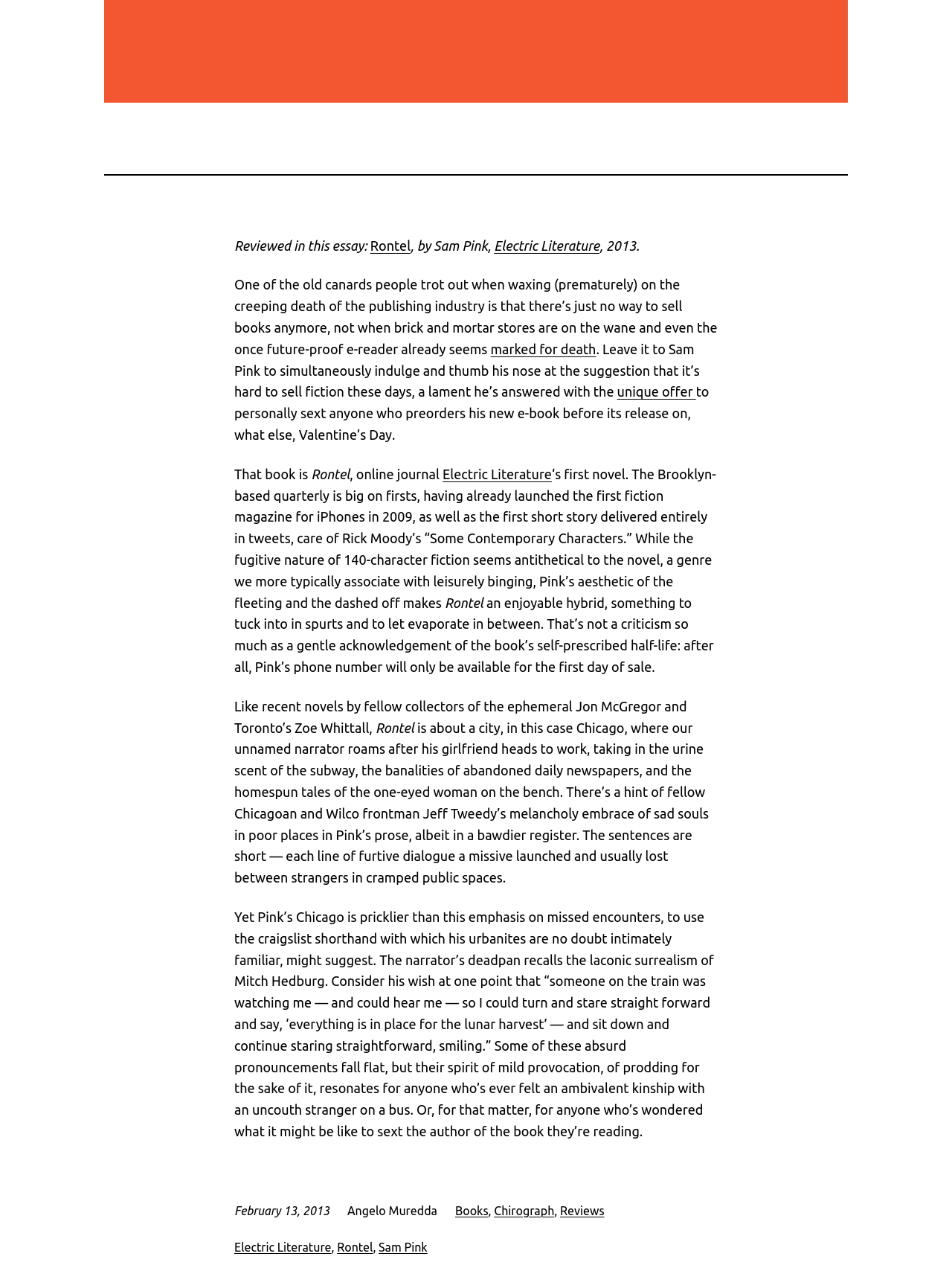Examine the screenshot and answer the question in as much detail as possible: What is the release date of the book Rontel?

The release date of the book Rontel is mentioned as Valentine's Day, which is a special day when the author is offering a unique offer to personally sext anyone who preorders his new e-book.